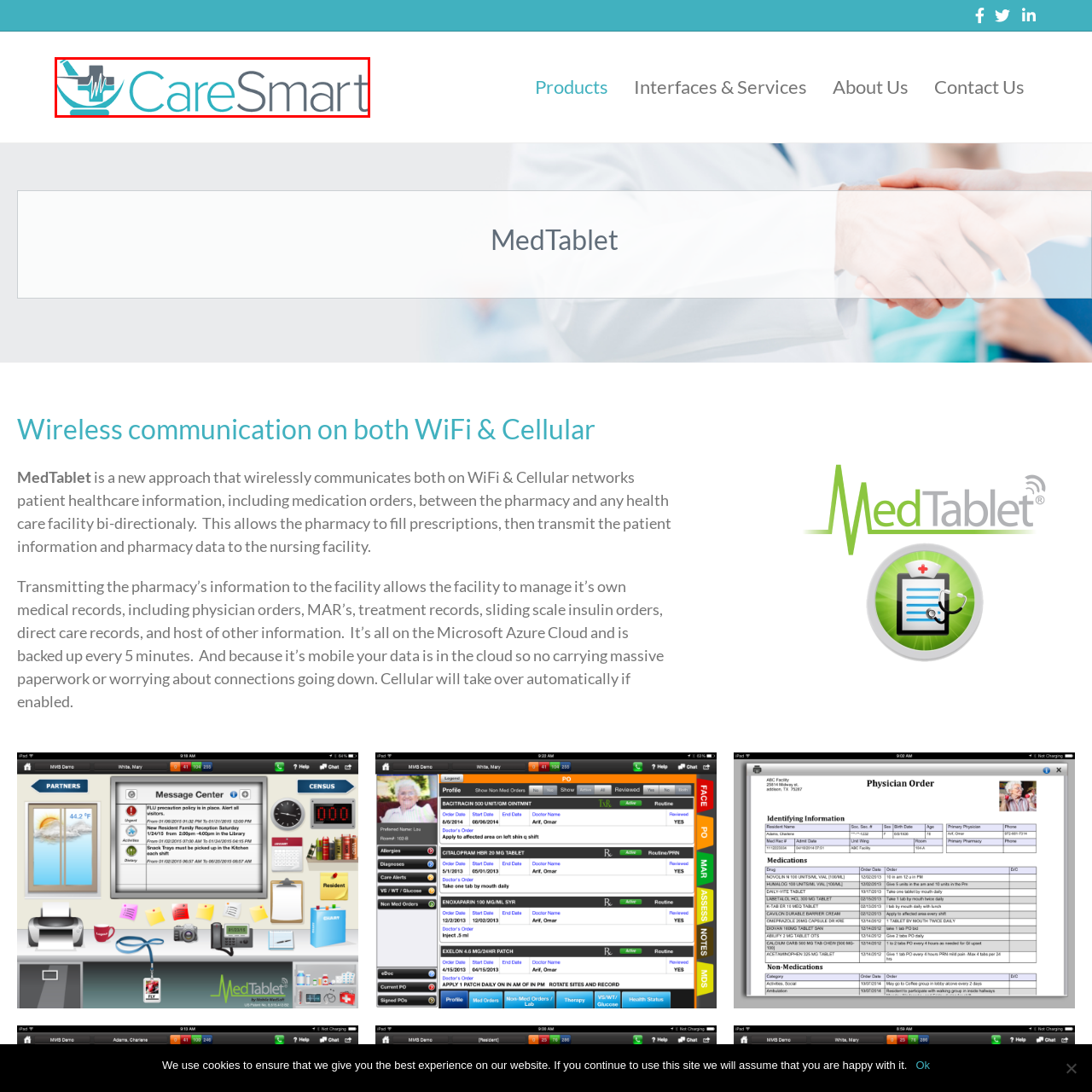What does the icon above the mortar suggest?
Direct your attention to the area of the image outlined in red and provide a detailed response based on the visual information available.

The icon above the mortar in the CareSmart logo suggests a digital or health-related theme, possibly indicating the company's focus on healthcare technology and innovative solutions.